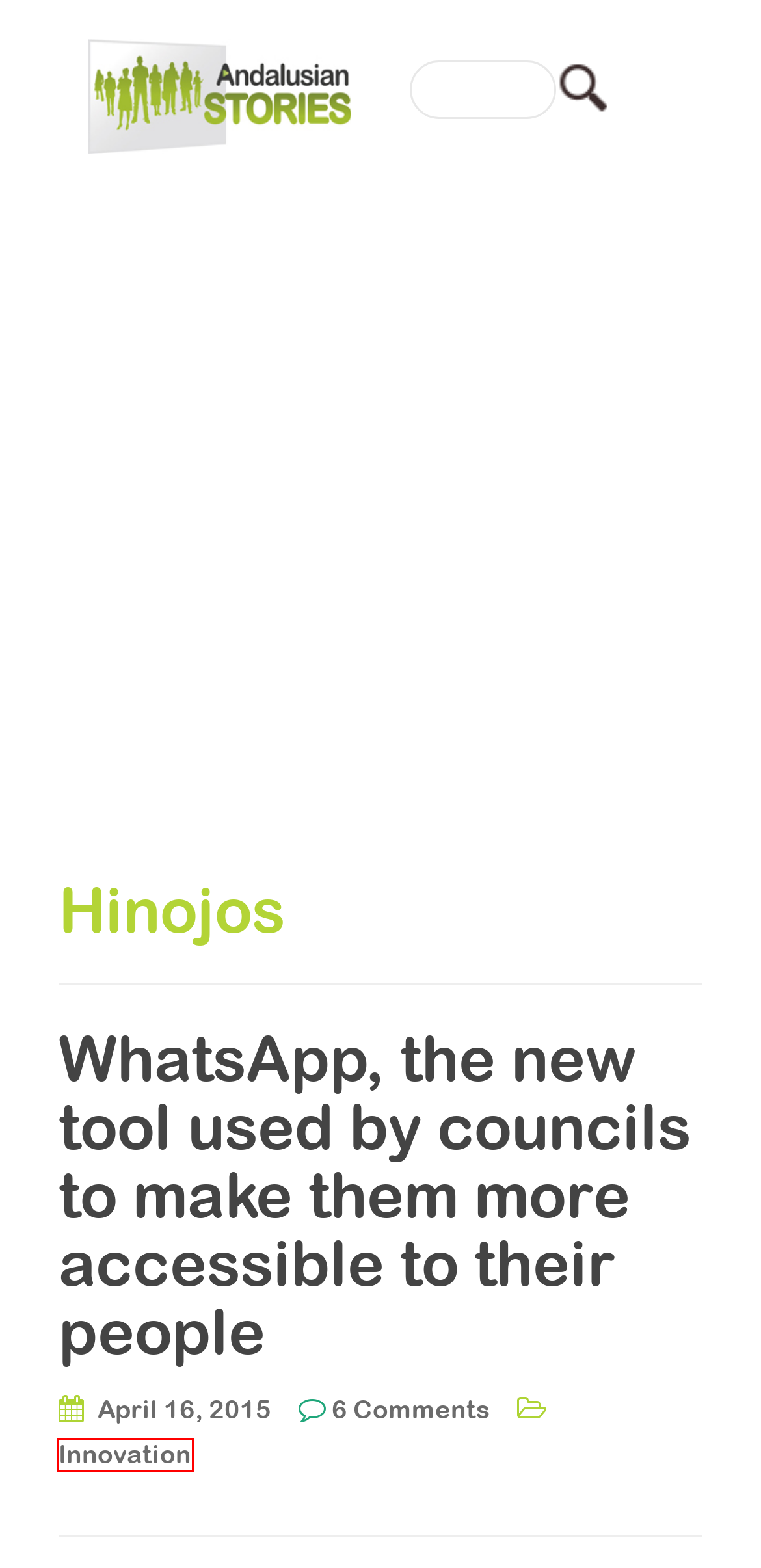You are given a screenshot of a webpage with a red rectangle bounding box. Choose the best webpage description that matches the new webpage after clicking the element in the bounding box. Here are the candidates:
A. Innovation Archives - Andalusian news at Andalusian Stories
B. Entrepreneurship Archives - Andalusian news at Andalusian Stories
C. April 2014 - Andalusian news at Andalusian Stories
D. April 2015 - Andalusian news at Andalusian Stories
E. Ideas con Alma
F. Andalusian news at Andalusian Stories
G. Andalusian Stories - Positive News of Andalusia - Home
H. WhatsApp, the tool used by councils to be more accessible

A